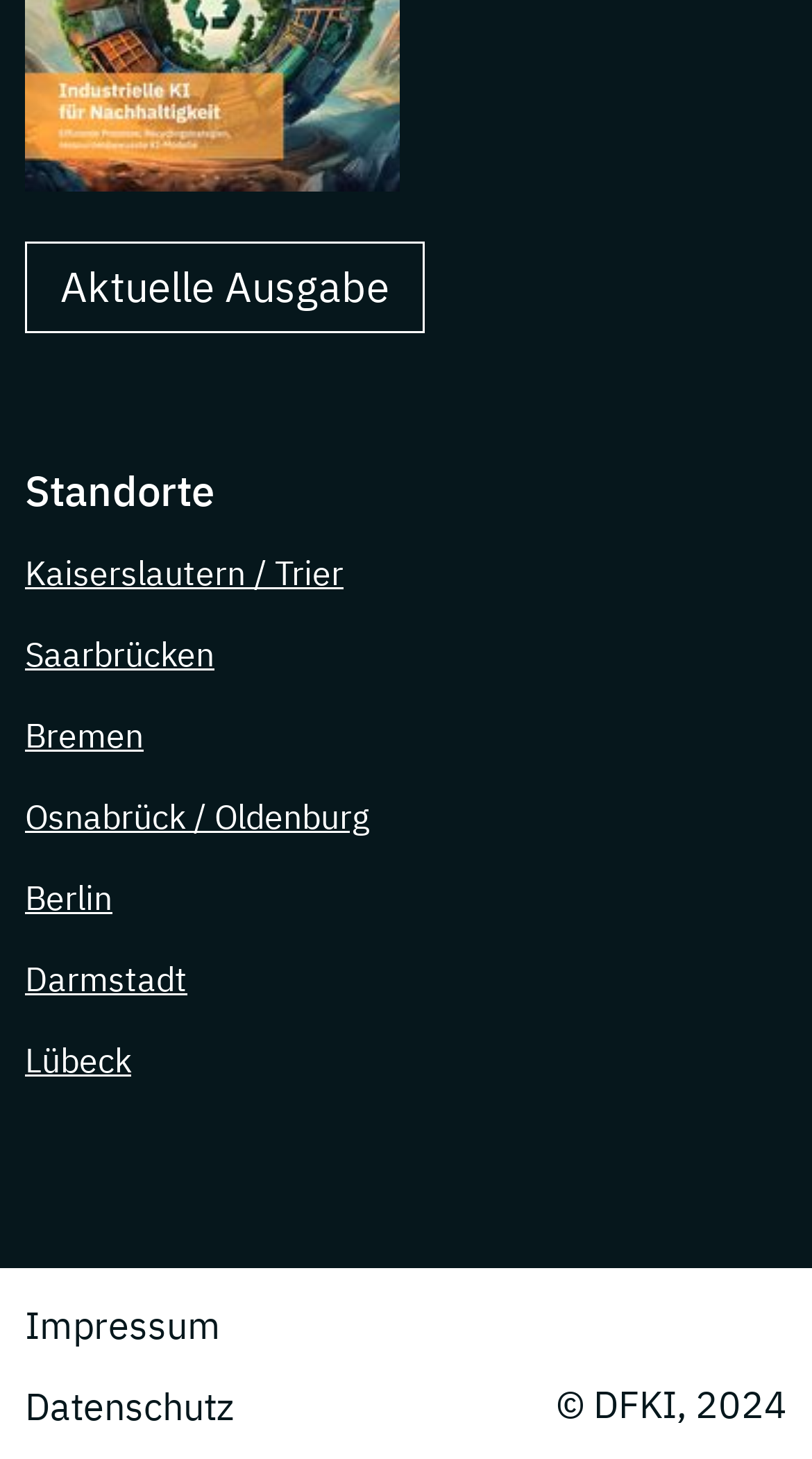Could you provide the bounding box coordinates for the portion of the screen to click to complete this instruction: "visit Impressum"?

[0.031, 0.88, 0.287, 0.936]